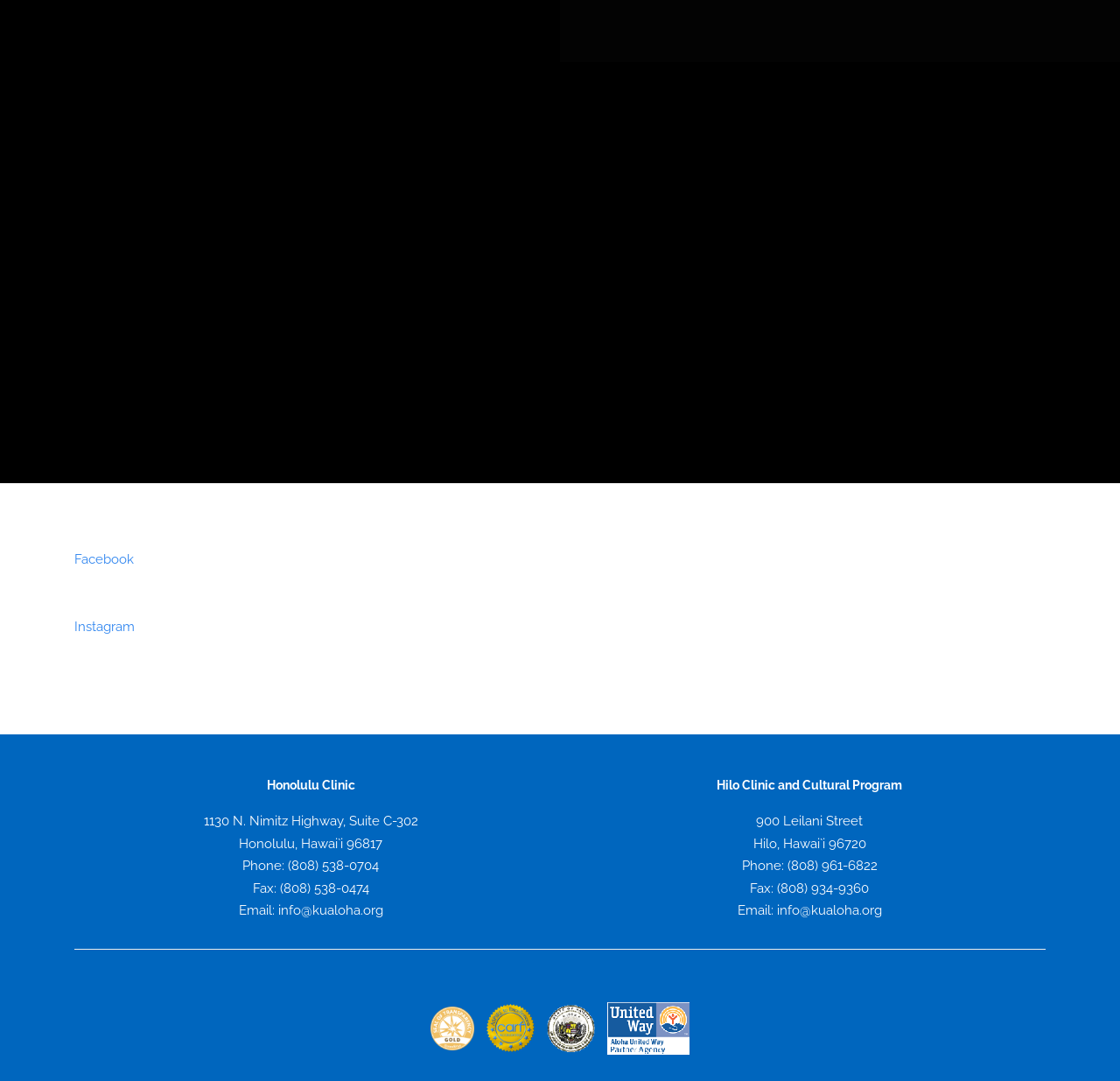What is the email address of Hilo Clinic and Cultural Program? Observe the screenshot and provide a one-word or short phrase answer.

info@kualoha.org